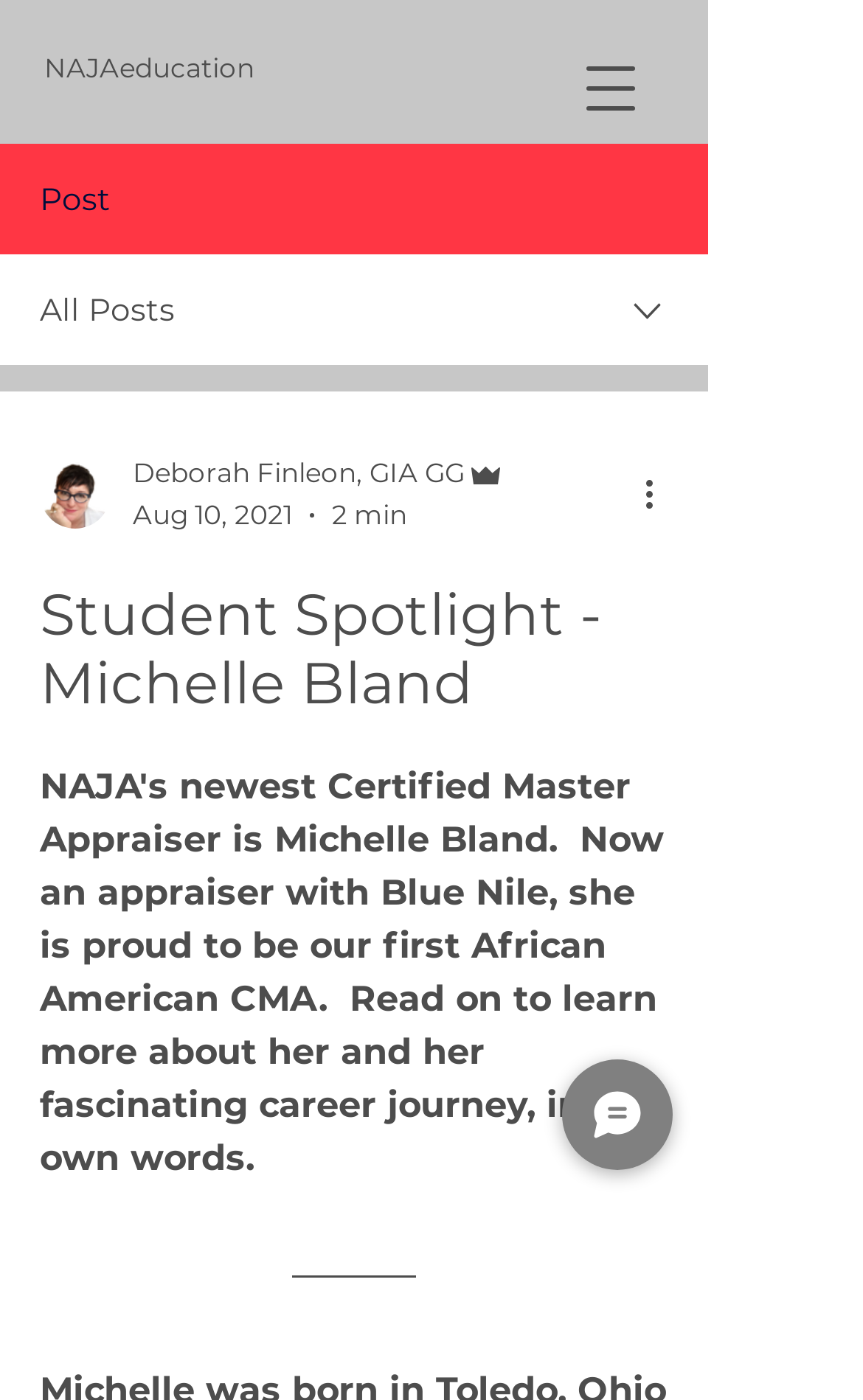Provide a one-word or brief phrase answer to the question:
What is the name of the student in the spotlight?

Michelle Bland